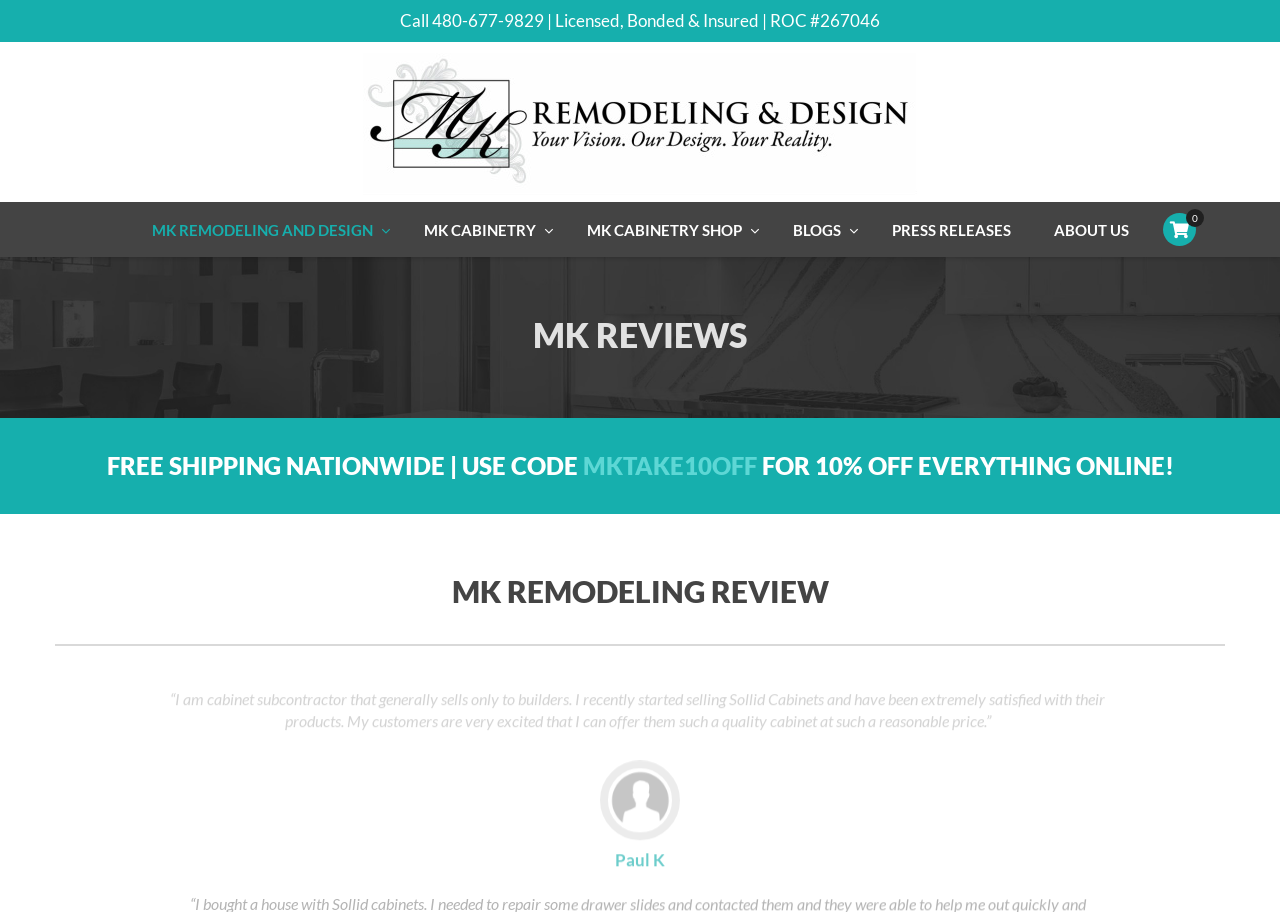Find and indicate the bounding box coordinates of the region you should select to follow the given instruction: "Read the review from Nicholas C".

[0.043, 0.839, 0.957, 0.868]